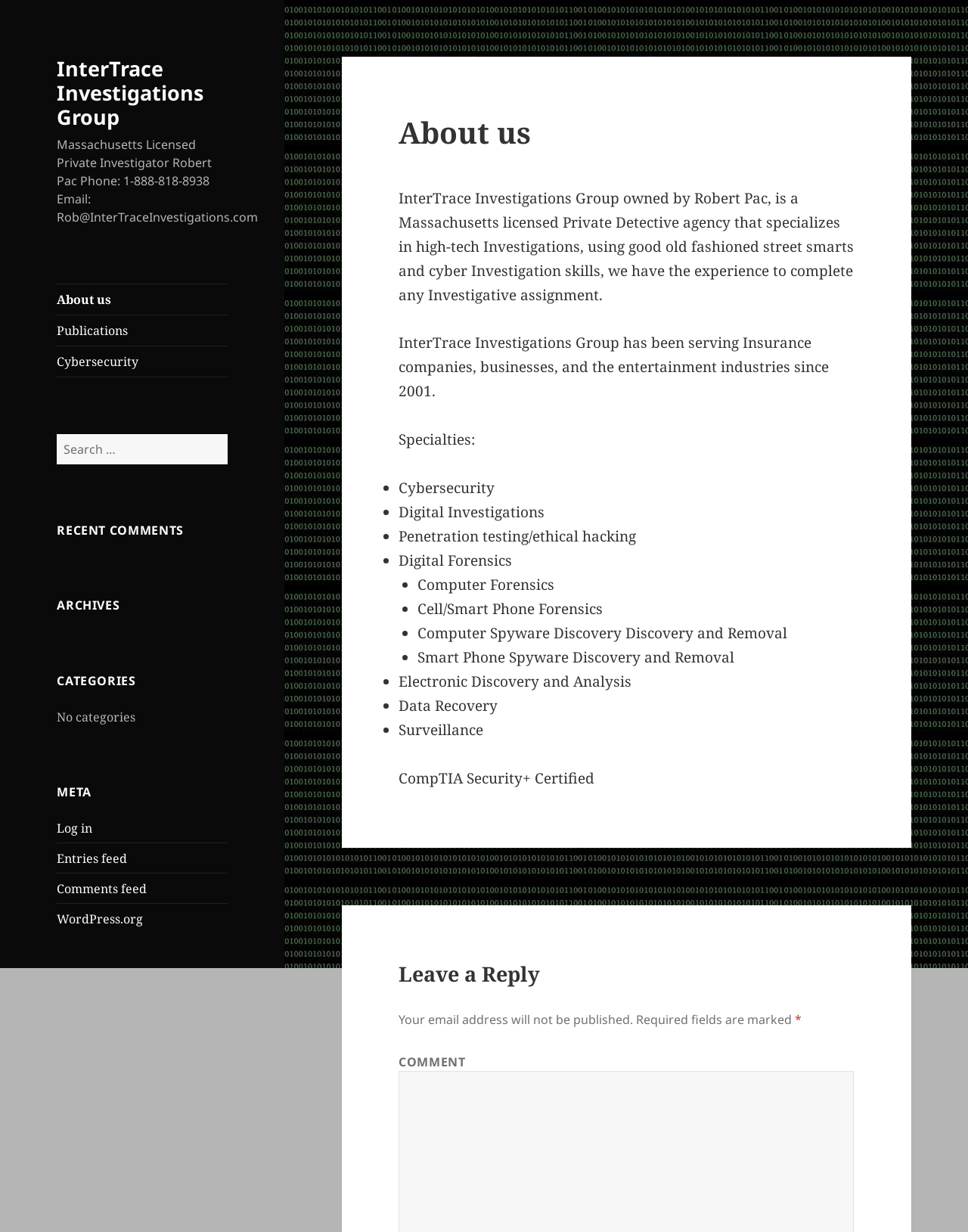Could you specify the bounding box coordinates for the clickable section to complete the following instruction: "Click on the 'Cybersecurity' link"?

[0.059, 0.281, 0.235, 0.305]